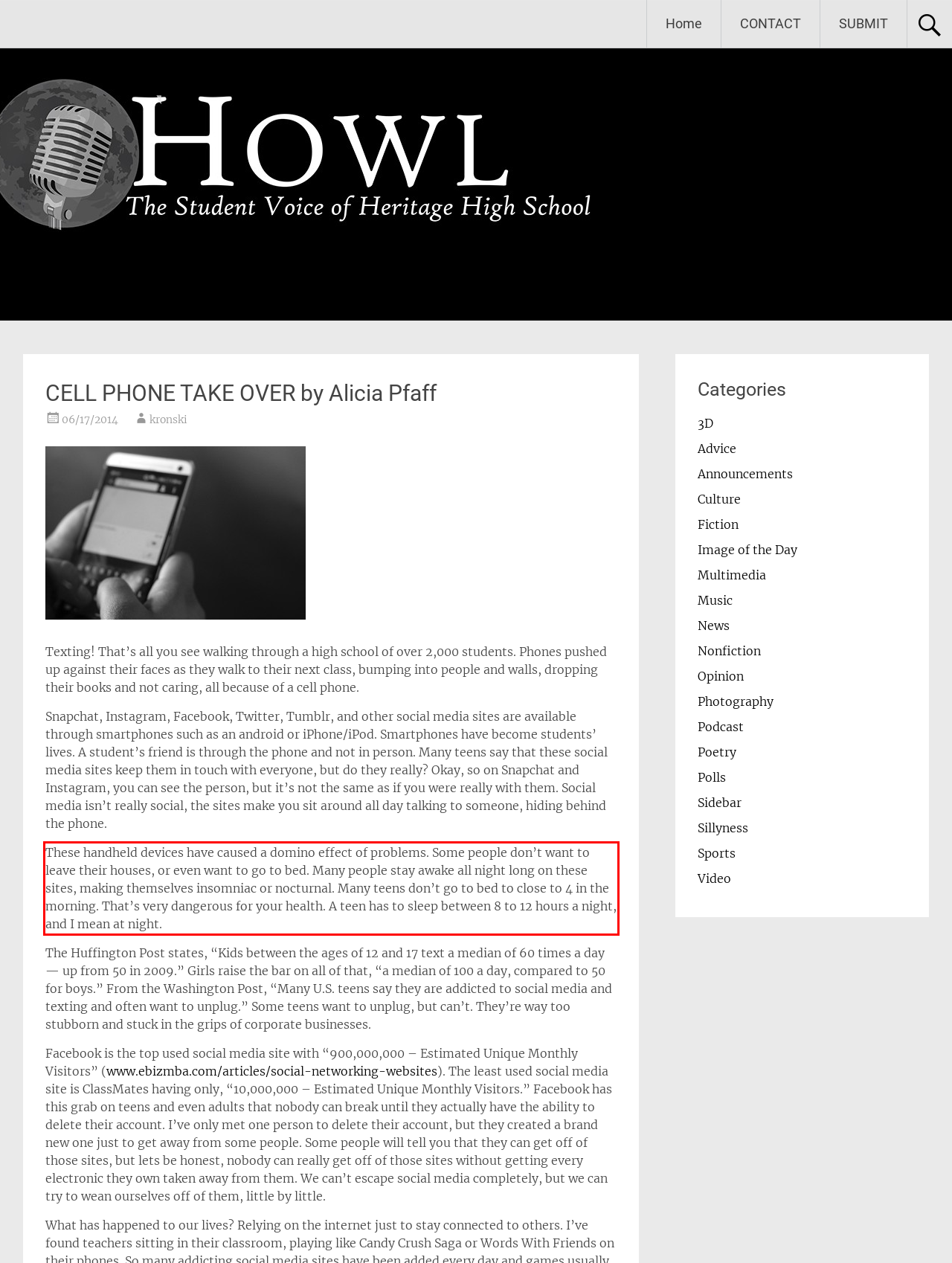From the provided screenshot, extract the text content that is enclosed within the red bounding box.

These handheld devices have caused a domino effect of problems. Some people don’t want to leave their houses, or even want to go to bed. Many people stay awake all night long on these sites, making themselves insomniac or nocturnal. Many teens don’t go to bed to close to 4 in the morning. That’s very dangerous for your health. A teen has to sleep between 8 to 12 hours a night, and I mean at night.